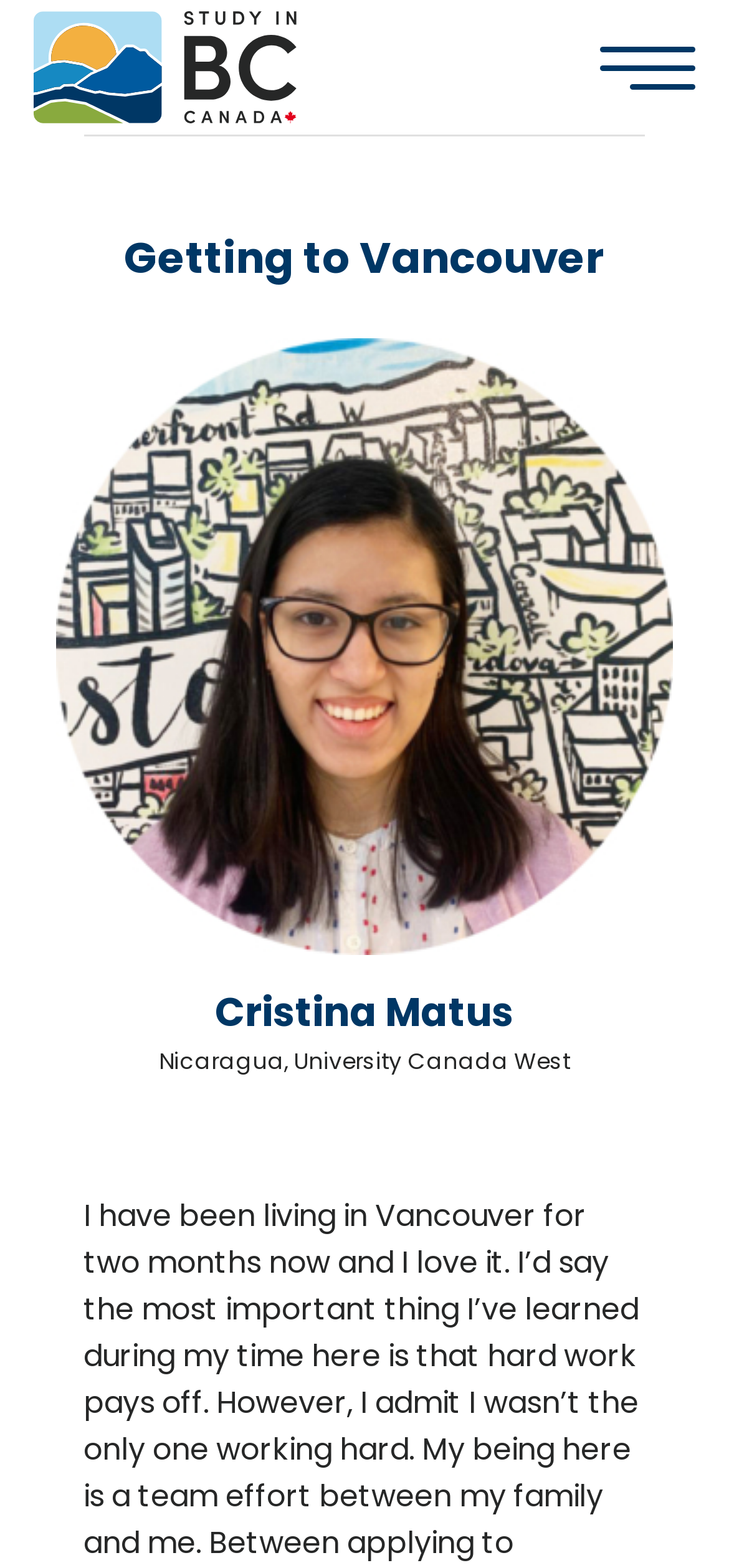What is the text of the webpage's headline?

Getting to Vancouver